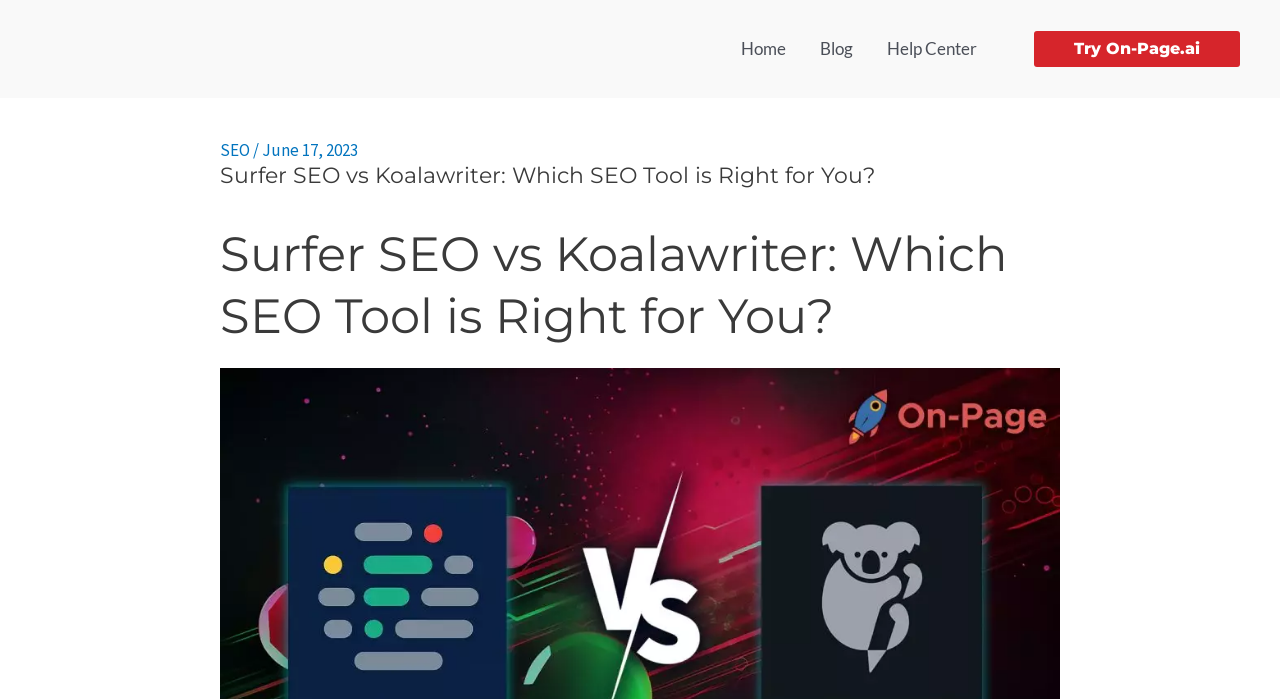What is the call-to-action on the webpage?
Using the details from the image, give an elaborate explanation to answer the question.

I determined the call-to-action by looking at the link element, which contains the text 'Try On-Page.ai'. This is likely a call-to-action, encouraging users to try the On-Page.ai tool.